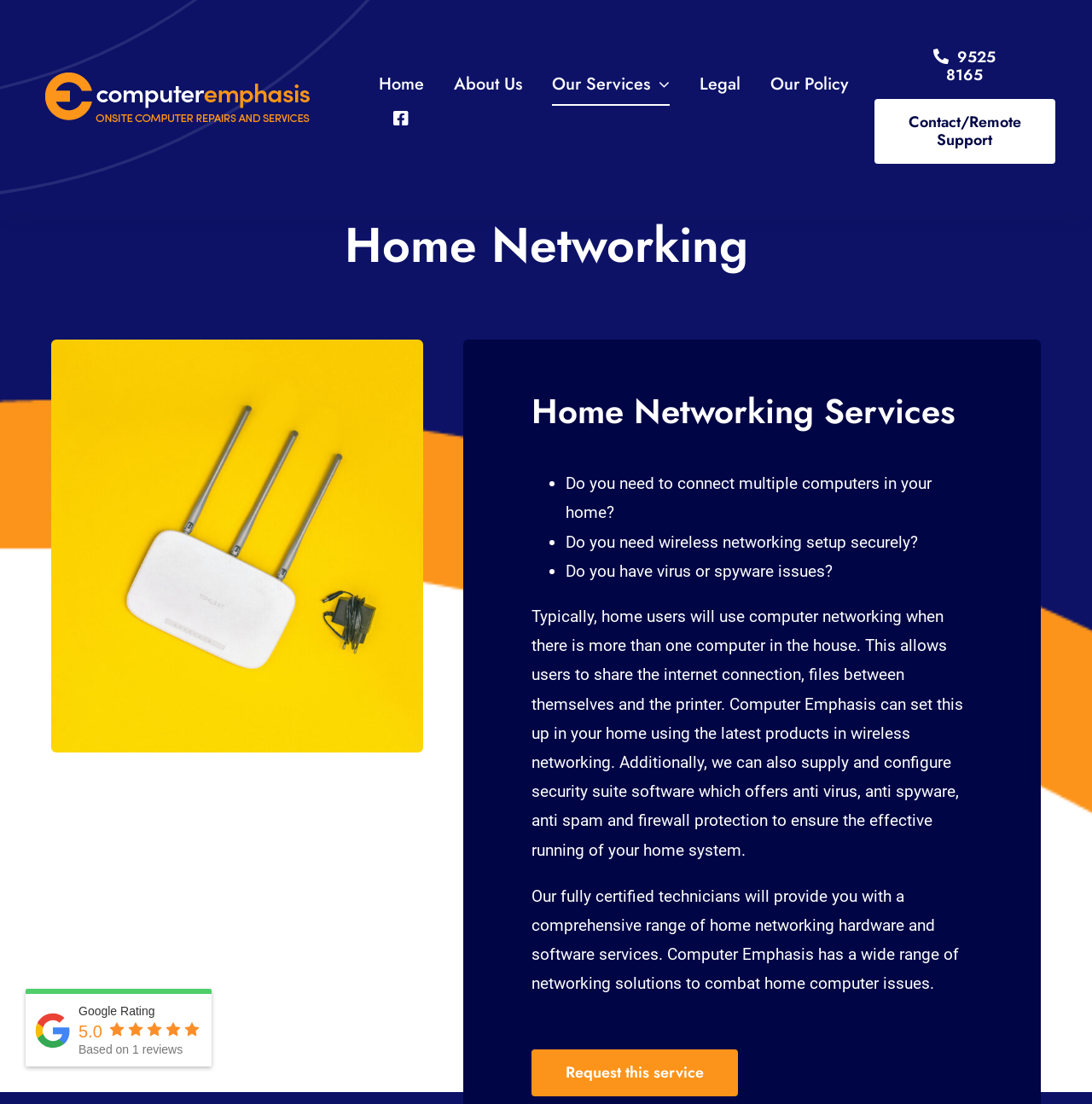Locate the bounding box coordinates of the clickable area to execute the instruction: "Request this service". Provide the coordinates as four float numbers between 0 and 1, represented as [left, top, right, bottom].

[0.486, 0.951, 0.675, 0.993]